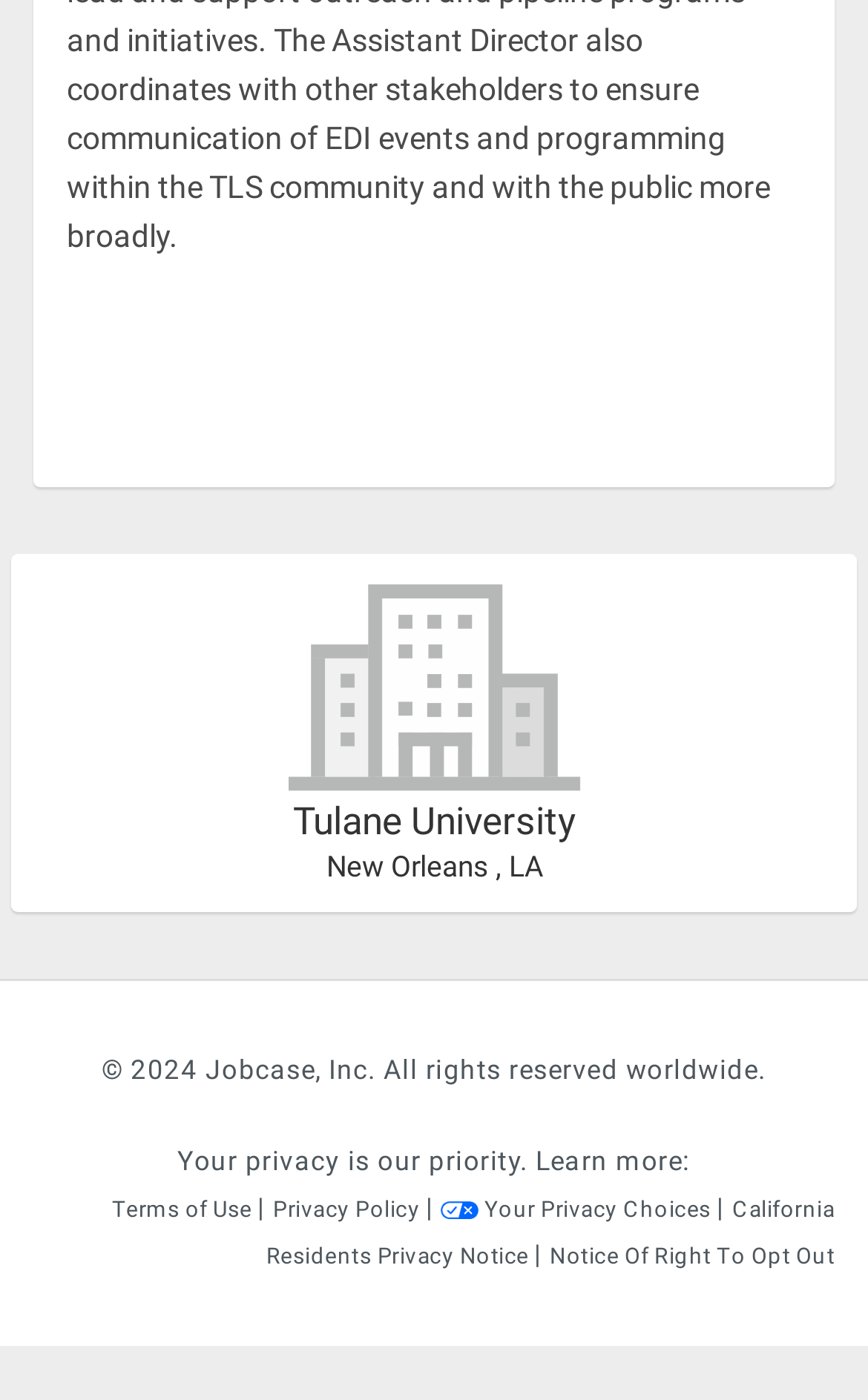Please examine the image and provide a detailed answer to the question: What is the copyright year of the webpage?

The copyright year of the webpage can be found at the bottom of the webpage, where it is written as '© 2024 Jobcase, Inc. All rights reserved worldwide'.